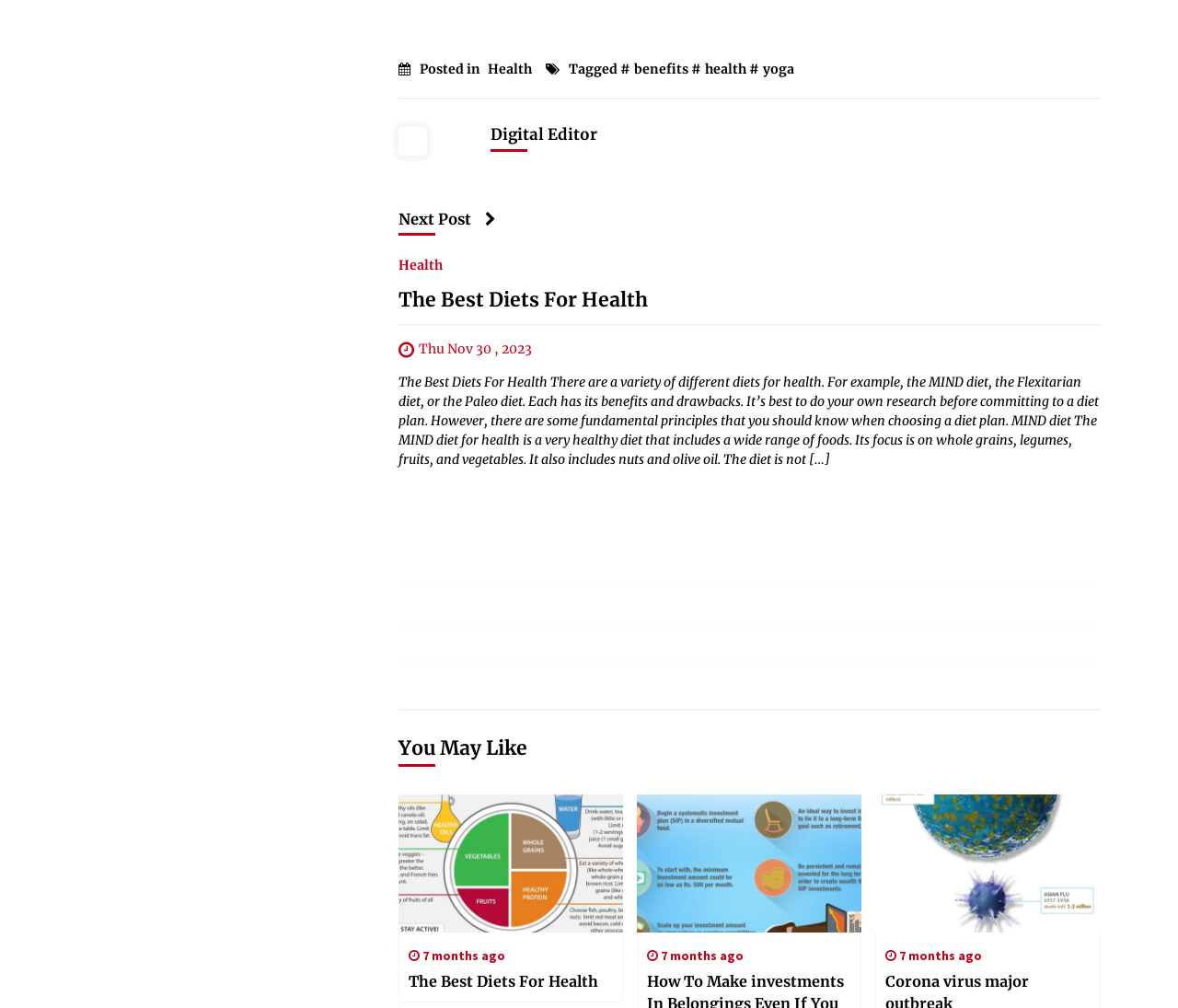From the webpage screenshot, predict the bounding box of the UI element that matches this description: "FAQS".

None